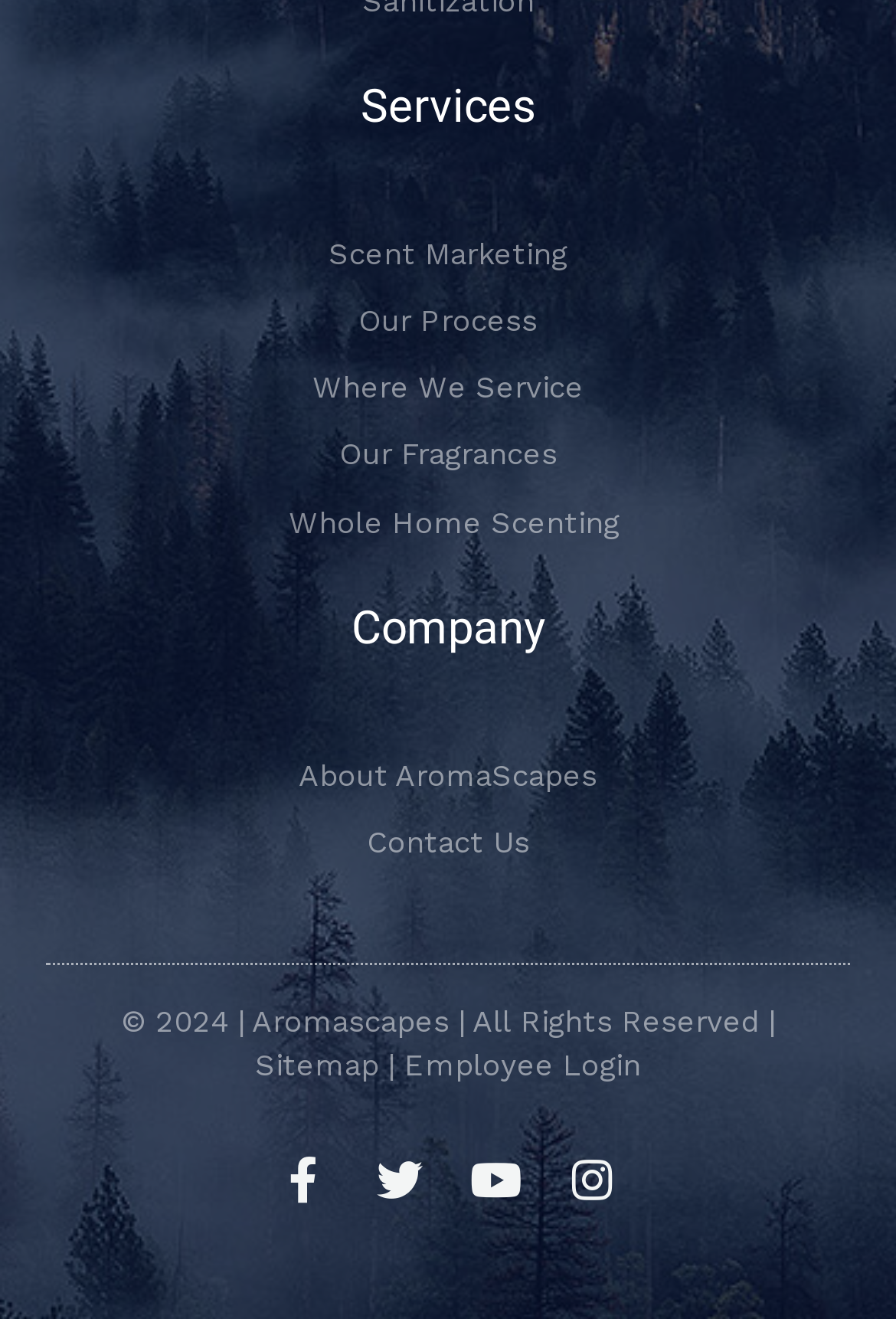Find the bounding box of the element with the following description: "About AromaScapes". The coordinates must be four float numbers between 0 and 1, formatted as [left, top, right, bottom].

[0.077, 0.567, 0.923, 0.609]